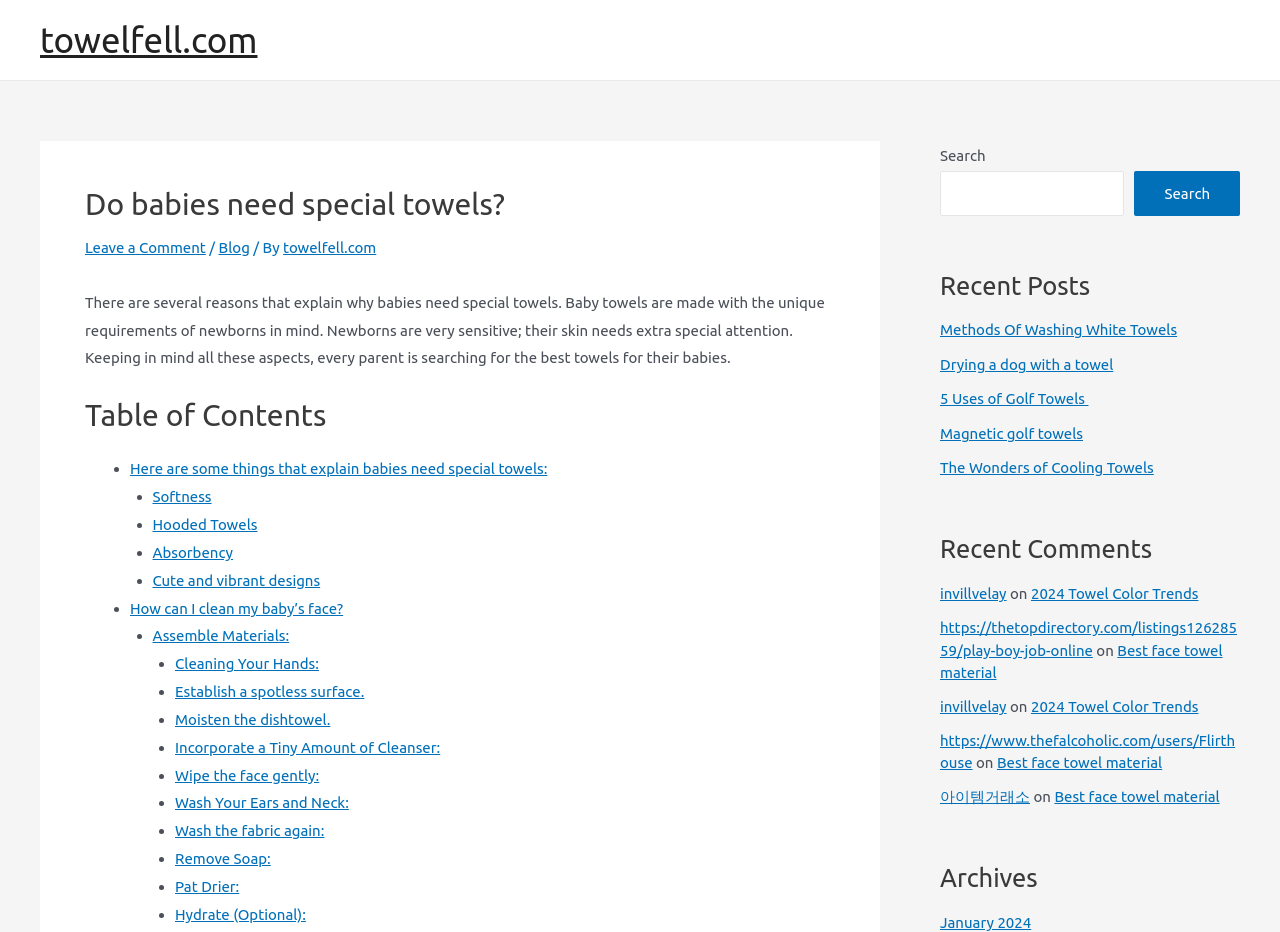Locate the bounding box of the UI element with the following description: "Best face towel material".

[0.779, 0.809, 0.908, 0.827]